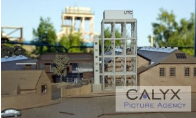Who took the photo of the architectural model?
From the screenshot, supply a one-word or short-phrase answer.

Calyx Picture Agency